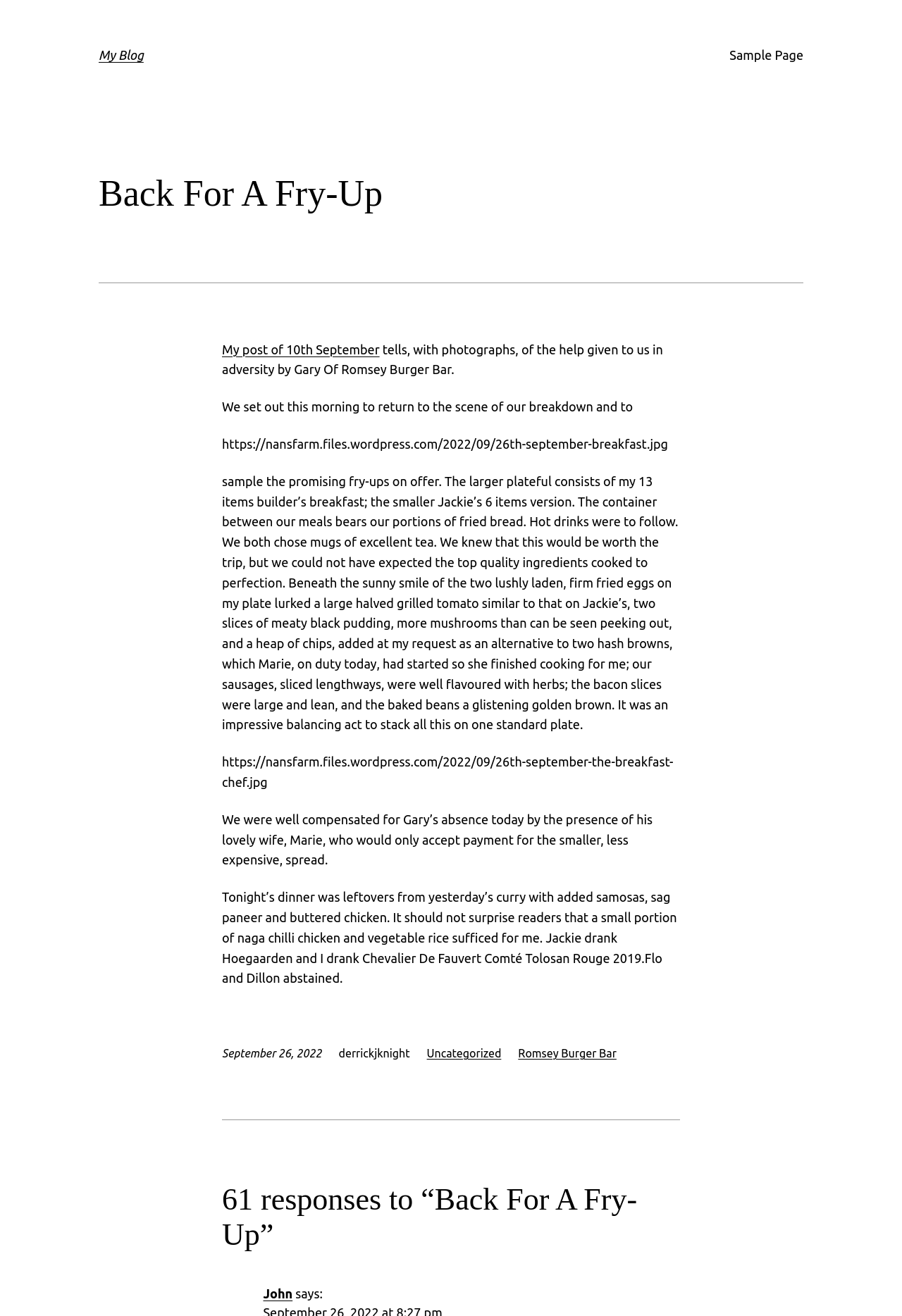What is the topic of the blog post?
Provide a detailed and extensive answer to the question.

The topic of the blog post can be inferred from the text content of the webpage, which describes a visit to Romsey Burger Bar and the food they had for breakfast.